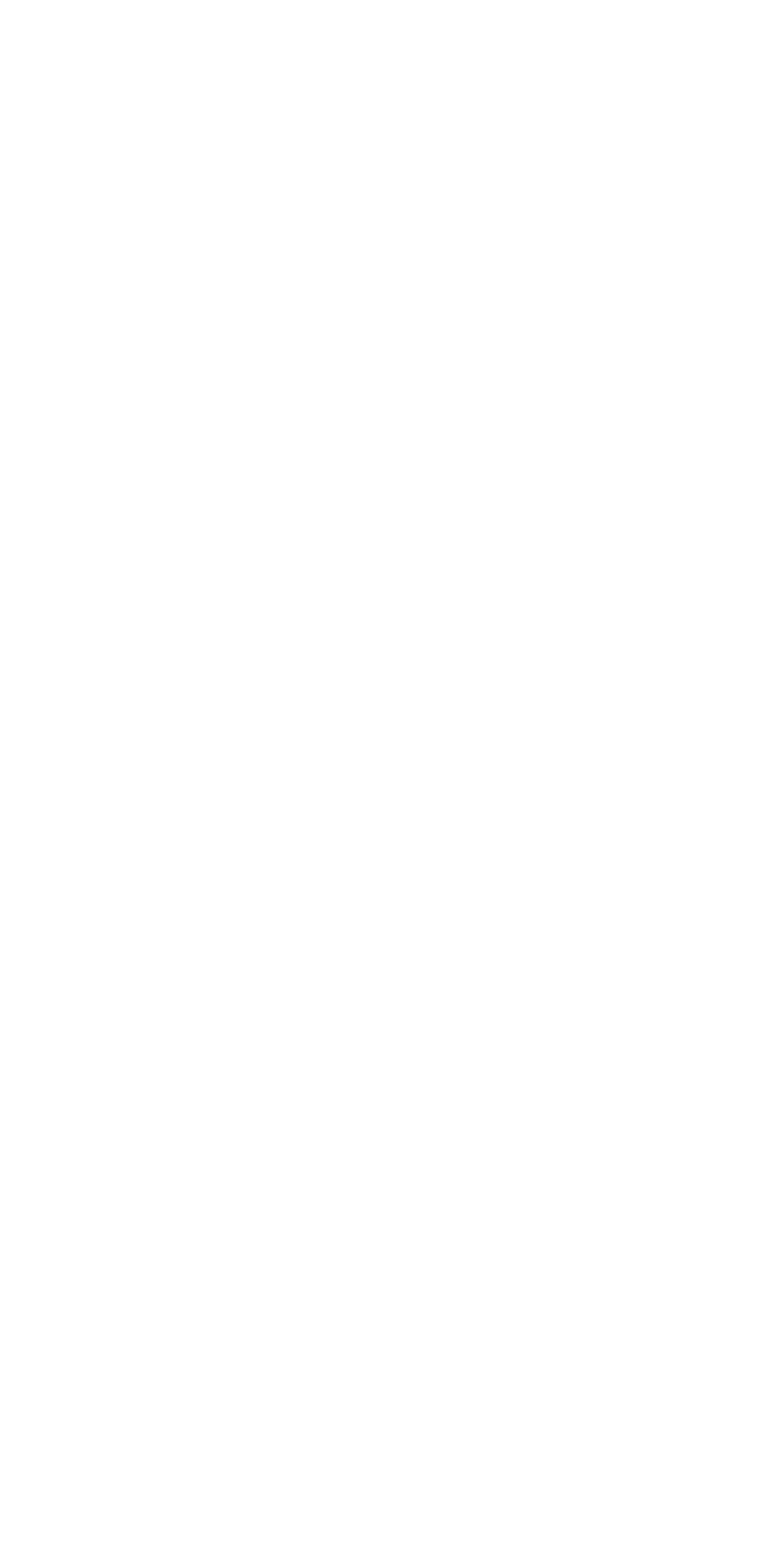Determine the bounding box for the described HTML element: "GTA Mediation". Ensure the coordinates are four float numbers between 0 and 1 in the format [left, top, right, bottom].

[0.277, 0.096, 0.556, 0.119]